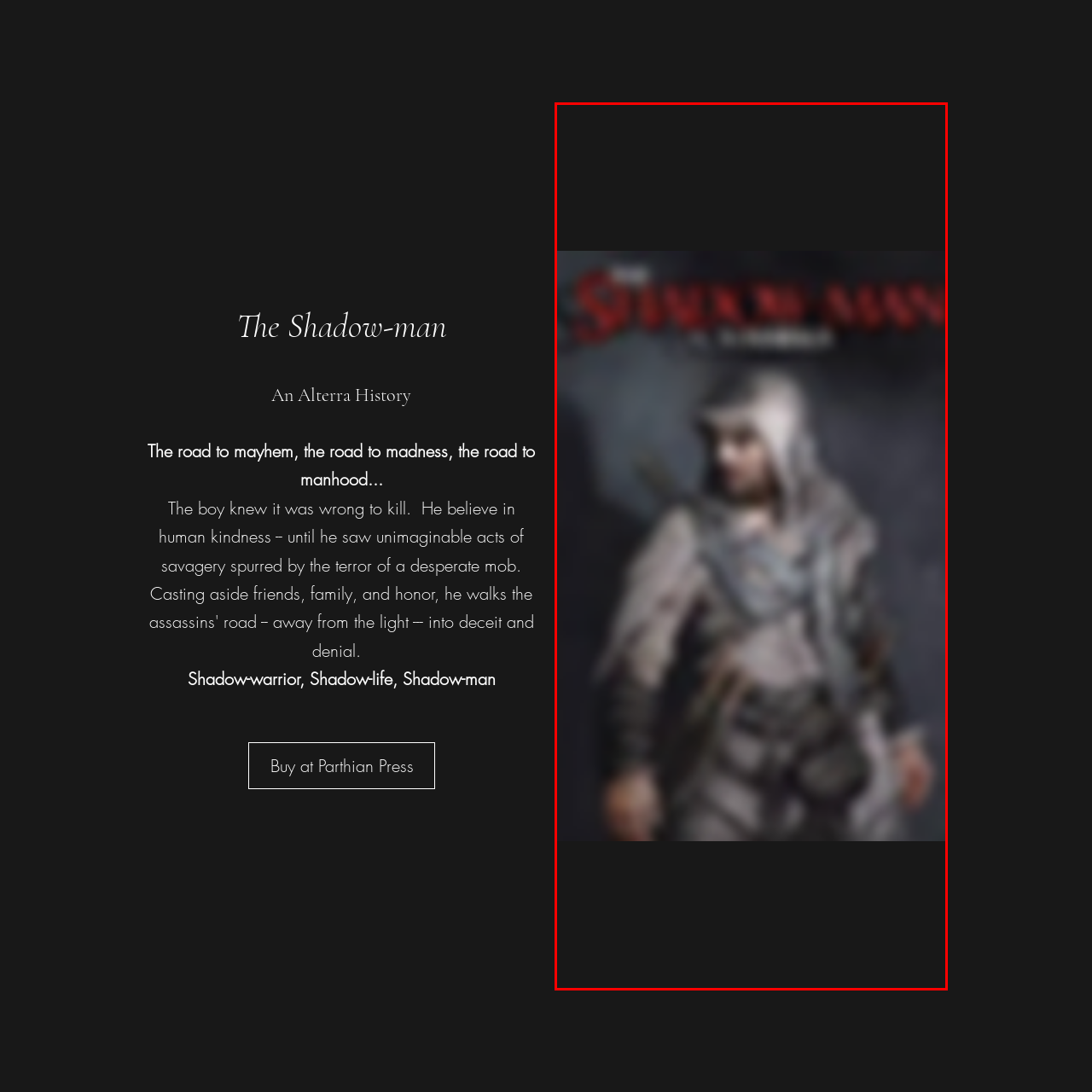Give an in-depth description of the picture inside the red marked area.

The image features the cover of "The Shadow-man," an intriguing piece of visual art that evokes a sense of adventure and mystery. Central to the design is a cloaked figure, reminiscent of a shadowy warrior, exuding an enigmatic presence that suggests themes of conflict and moral ambiguity. The character is adorned in a light-colored outfit, equipped with various tools and weapons, hinting at a narrative rich in action and depth.

Bold red text at the top proclaims the title, "The Shadow-man," setting a dramatic tone, while subtle textures and a muted background further enhance the mysterious atmosphere of the art. This cover art encapsulates the essence of the story within, which explores the journey of a boy grappling with his ideals of kindness amidst turmoil and violence, as suggested in the accompanying text snippets. The overall composition draws the viewer's eye and piques curiosity, making it a compelling introduction to the narrative.